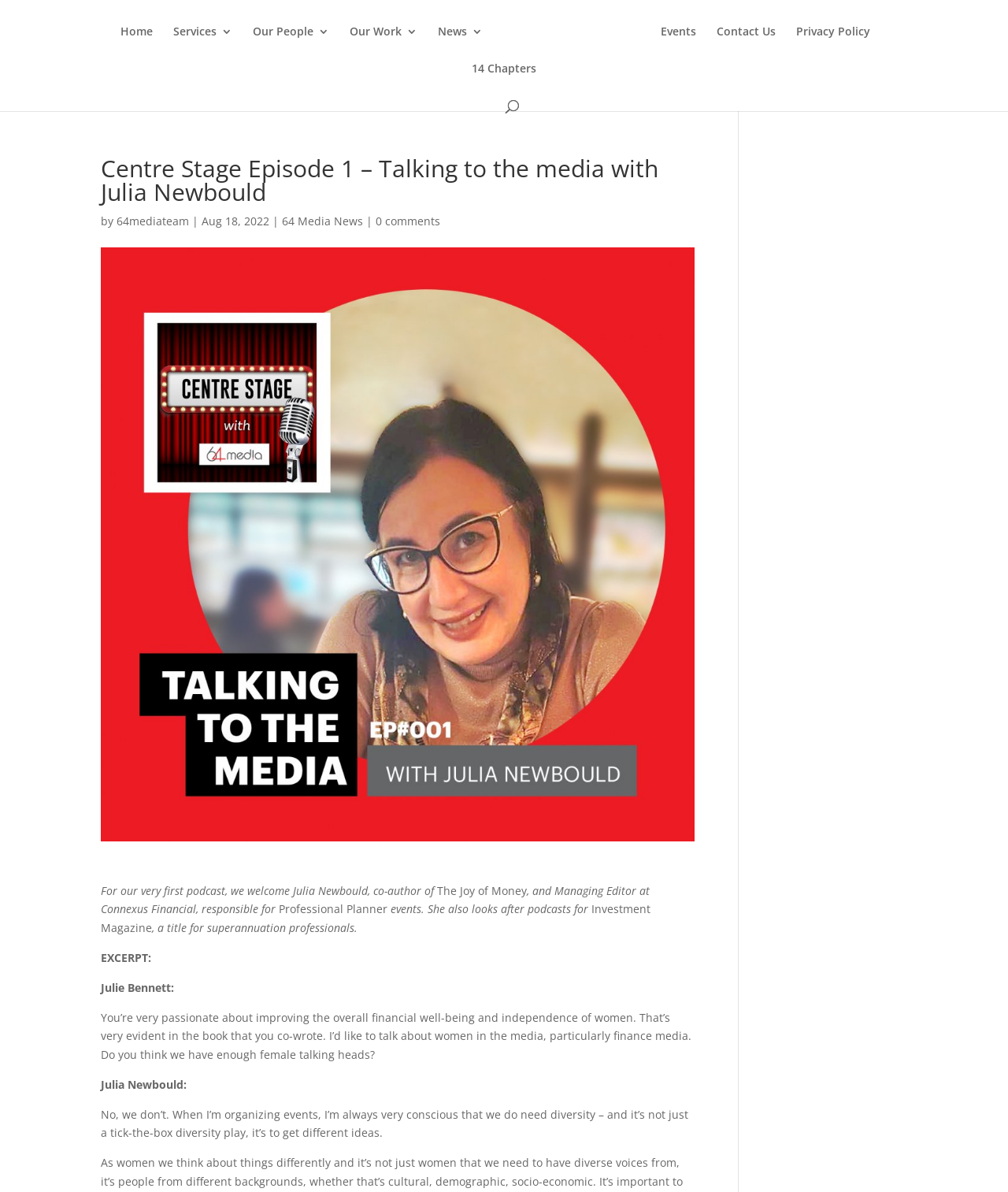Give a detailed overview of the webpage's appearance and contents.

This webpage appears to be a podcast episode page, specifically "Centre Stage Episode 1 - Talking to the media with Julia Newbould" from 64media. At the top, there is a navigation menu with links to "Home", "Services", "Our People", "Our Work", "News", "Events", "Contact Us", and "Privacy Policy". The 64media logo is also present in the top-right corner.

Below the navigation menu, there is a large heading that displays the episode title. Underneath, there is a line of text that shows the author, date, and category of the episode. There are also links to "64mediateam" and "64 Media News" on this line.

The main content of the page is a transcript of the podcast episode. The text is divided into sections, with the speakers' names ("Julie Bennett" and "Julia Newbould") followed by their dialogue. The transcript is quite lengthy and discusses topics such as women in finance media and improving financial well-being.

There is a search bar at the very top of the page, but it is not prominent. There are no prominent images on the page, aside from the 64media logo. Overall, the page is focused on presenting the podcast episode's content in a clear and readable format.